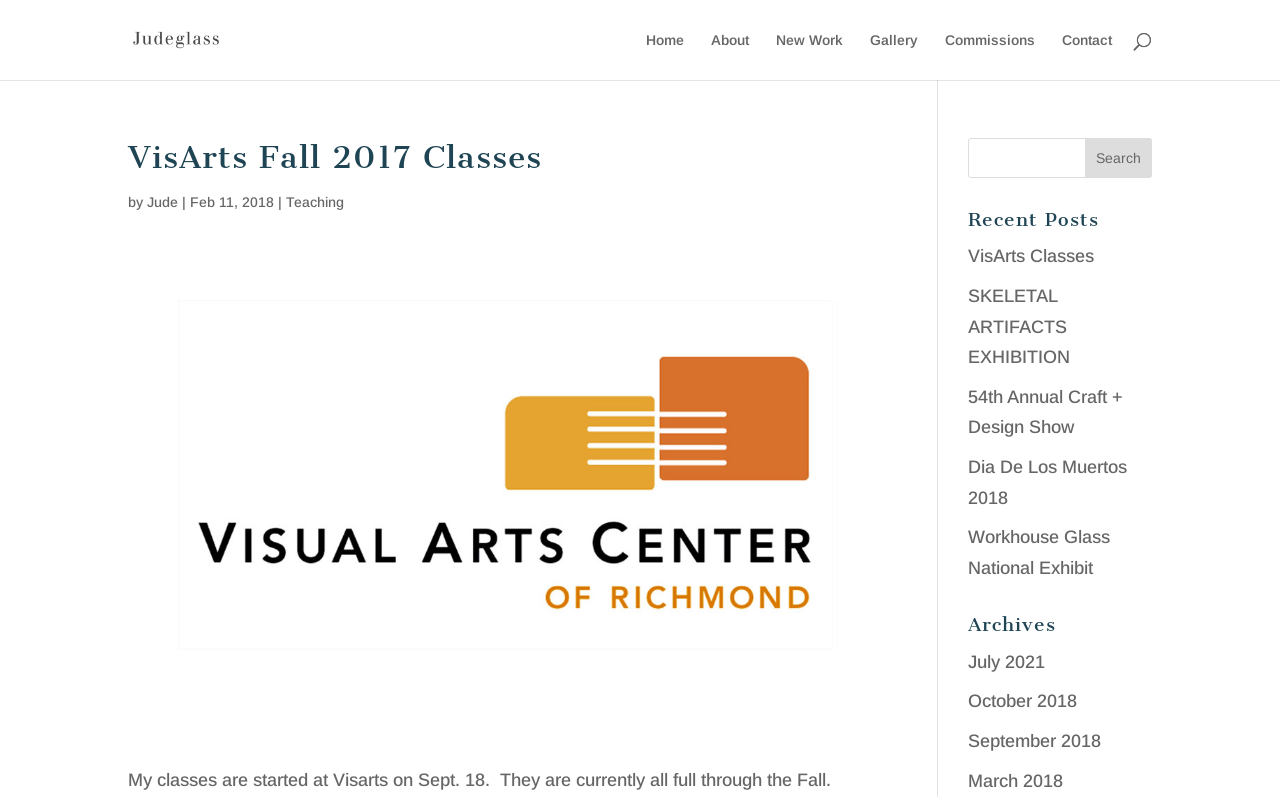Find the bounding box coordinates of the element to click in order to complete this instruction: "go to home page". The bounding box coordinates must be four float numbers between 0 and 1, denoted as [left, top, right, bottom].

[0.505, 0.041, 0.534, 0.1]